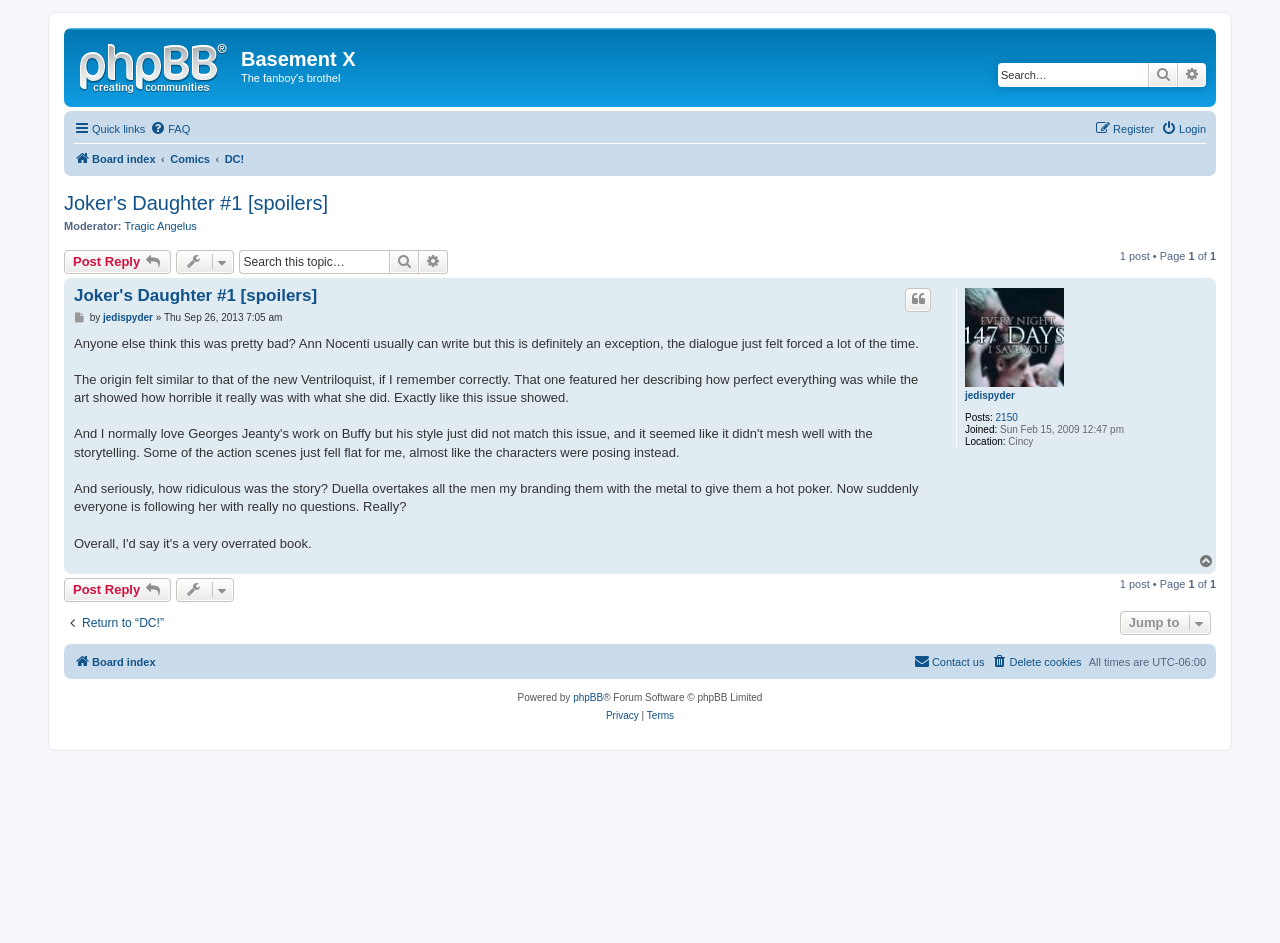Deliver a detailed narrative of the webpage's visual and textual elements.

The webpage is a forum discussion page titled "Joker's Daughter #1 [spoilers] - Basement X". At the top, there is a horizontal menu bar with links to "Board index", "Quick links", "FAQ", "Login", and "Register". Below this, there is a search bar with a search box and a "Search" button, accompanied by an "Advanced search" link.

The main content area is divided into two sections. The top section has a heading with the title of the discussion, followed by a link to the topic and information about the moderator, Tragic Angelus. There is also a "Post Reply" link and a "Topic tools" button.

The main discussion area has a post from jedispyder, which includes a user avatar image. The post is followed by a series of links, including "Quote", "Post", and a timestamp. The post itself is a lengthy text discussing the topic of Joker's Daughter #1, with several paragraphs of text.

Below the post, there are links to "Top", "Post Reply", and "Topic tools", as well as a pagination indicator showing "1 post • Page 1 of 1". There is also a link to "Return to “DC!”" and a "Jump to" dropdown menu.

At the bottom of the page, there is a horizontal menu bar with links to "Board index", "All times are UTC-6", "Delete cookies", and "Contact us". The page is powered by phpBB forum software, and there are links to the phpBB website and a copyright notice. Finally, there is a vertical menu with links to "Privacy" and "Terms".